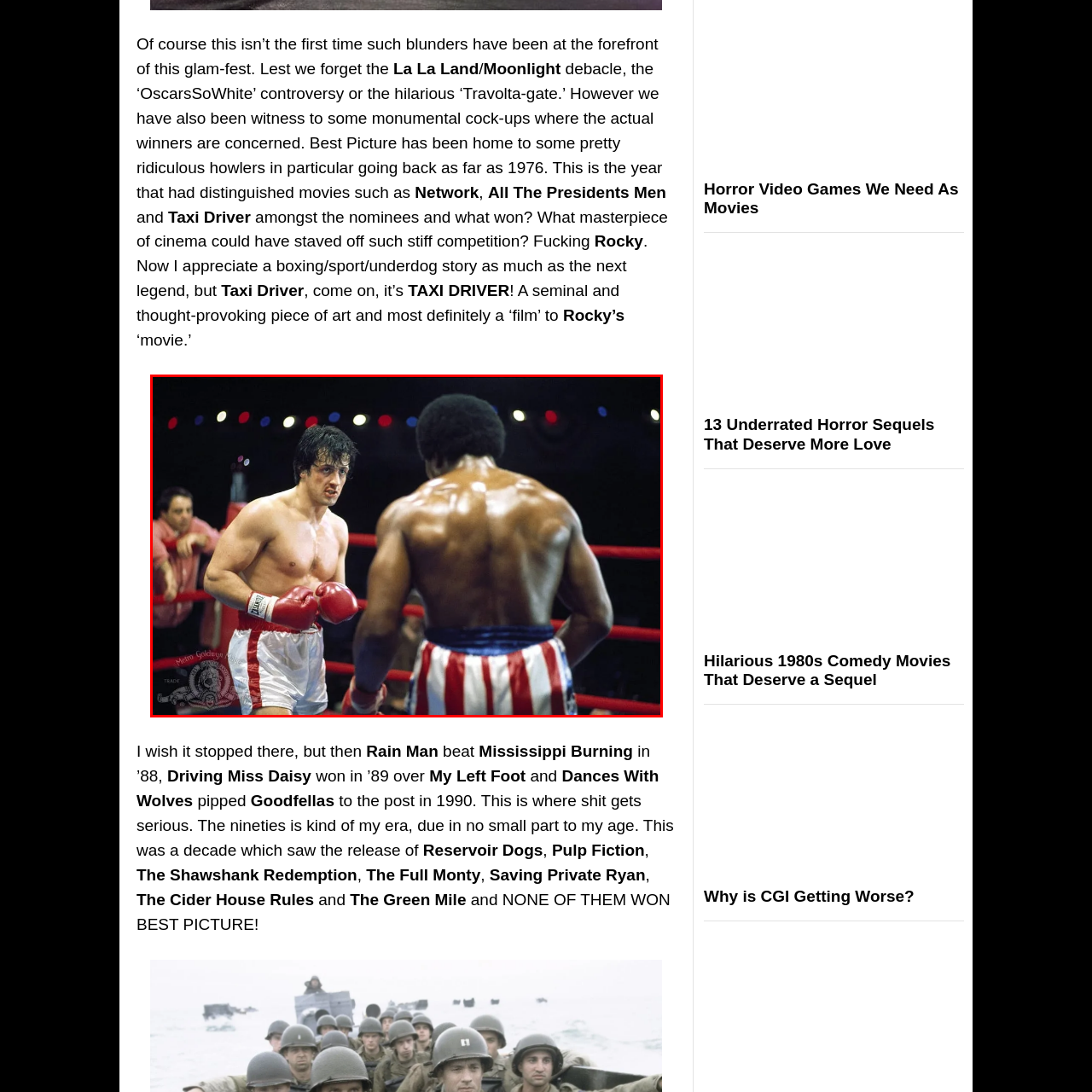What is the atmosphere of the boxing ring?
Consider the portion of the image within the red bounding box and answer the question as detailed as possible, referencing the visible details.

The setting of the boxing ring is described as 'brightly lit' with 'vibrant lights', which creates an 'electrifying atmosphere' that is characteristic of a championship bout, capturing the intensity and excitement of the event.